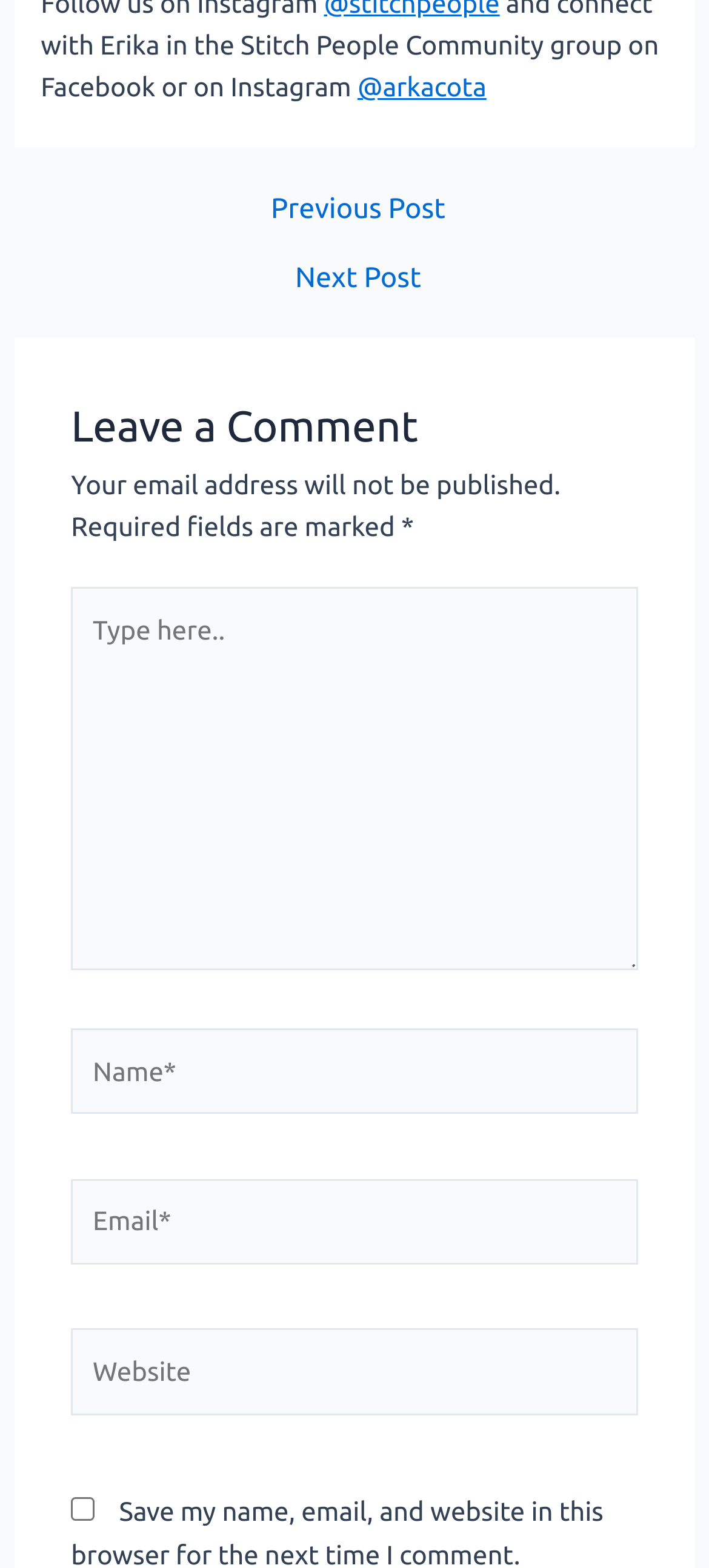Answer the following in one word or a short phrase: 
How many required fields are there in the comment form? 

Three